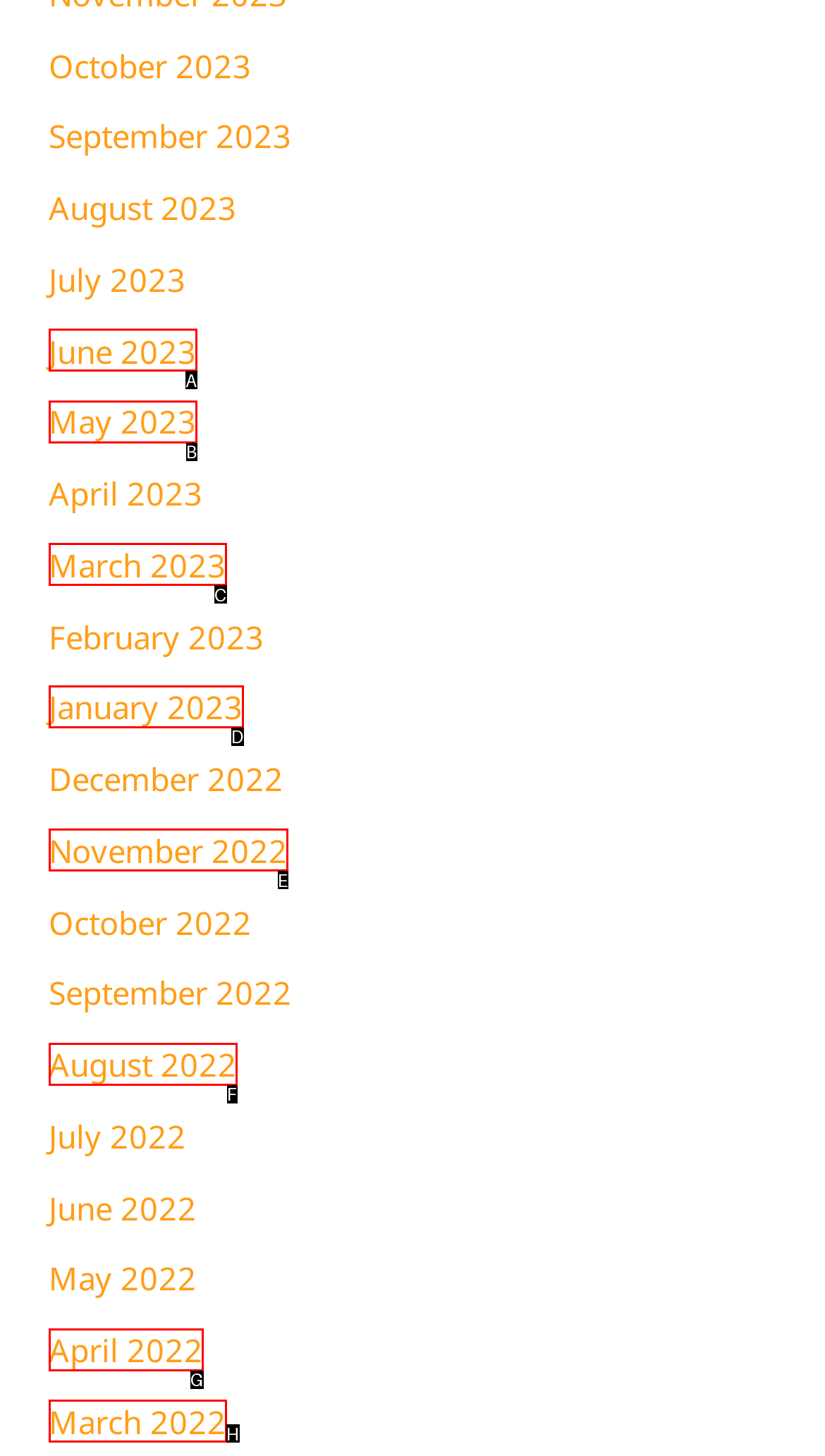Select the appropriate HTML element to click on to finish the task: Call the phone number.
Answer with the letter corresponding to the selected option.

None